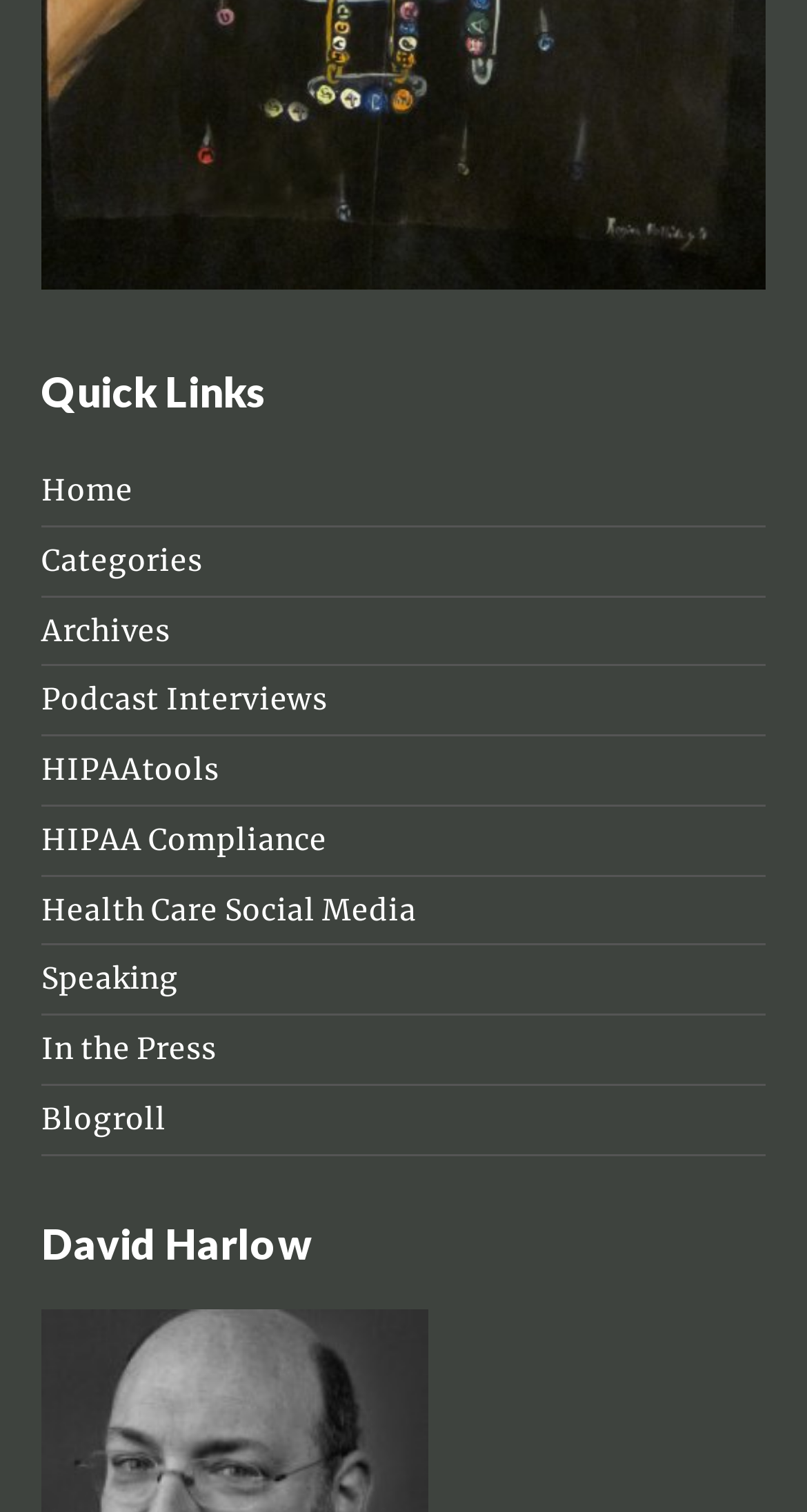Can you specify the bounding box coordinates of the area that needs to be clicked to fulfill the following instruction: "access HIPAA compliance"?

[0.051, 0.543, 0.405, 0.567]